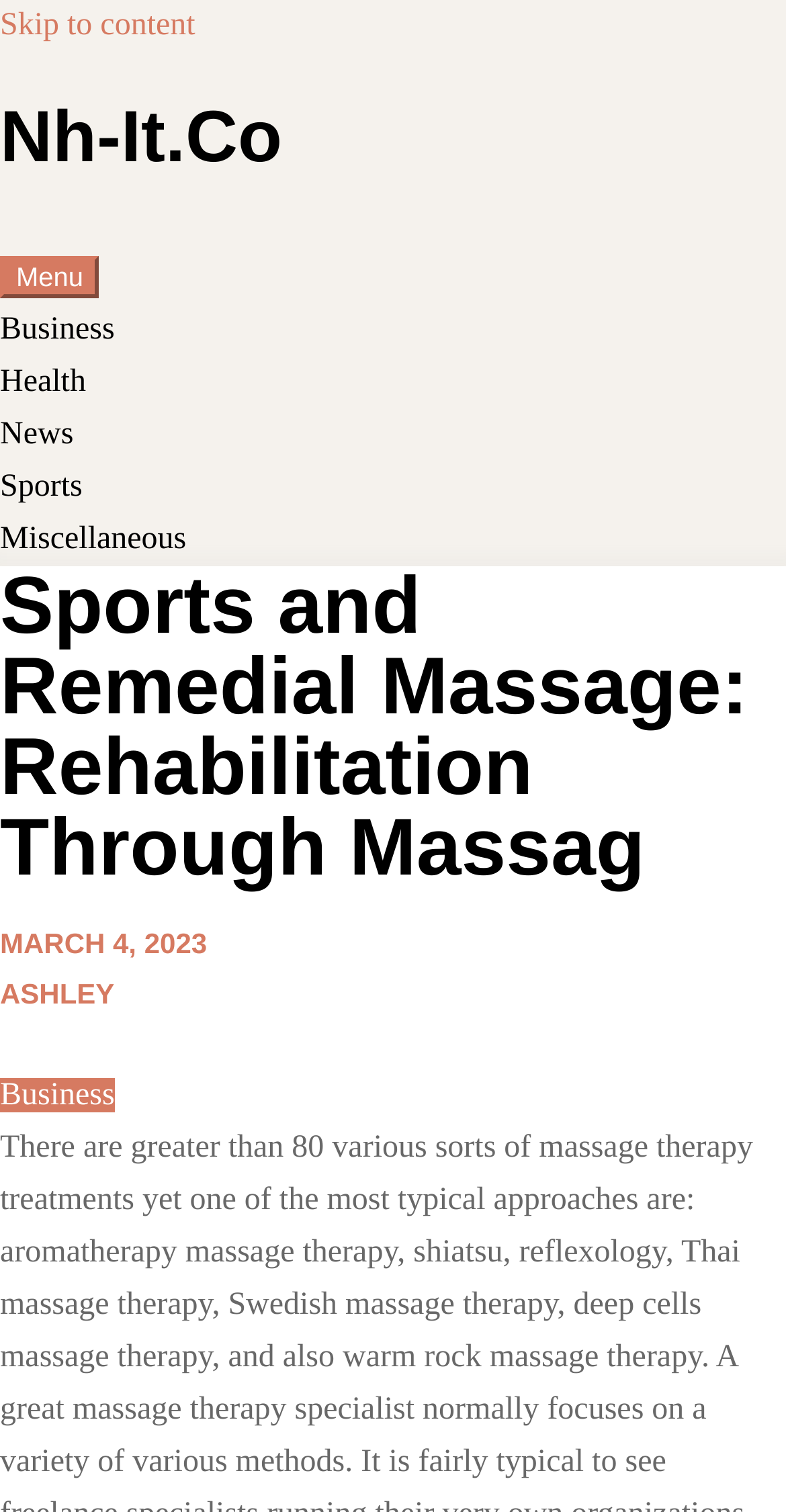Locate the bounding box coordinates of the area to click to fulfill this instruction: "Open the 'Menu'". The bounding box should be presented as four float numbers between 0 and 1, in the order [left, top, right, bottom].

[0.0, 0.17, 0.127, 0.197]